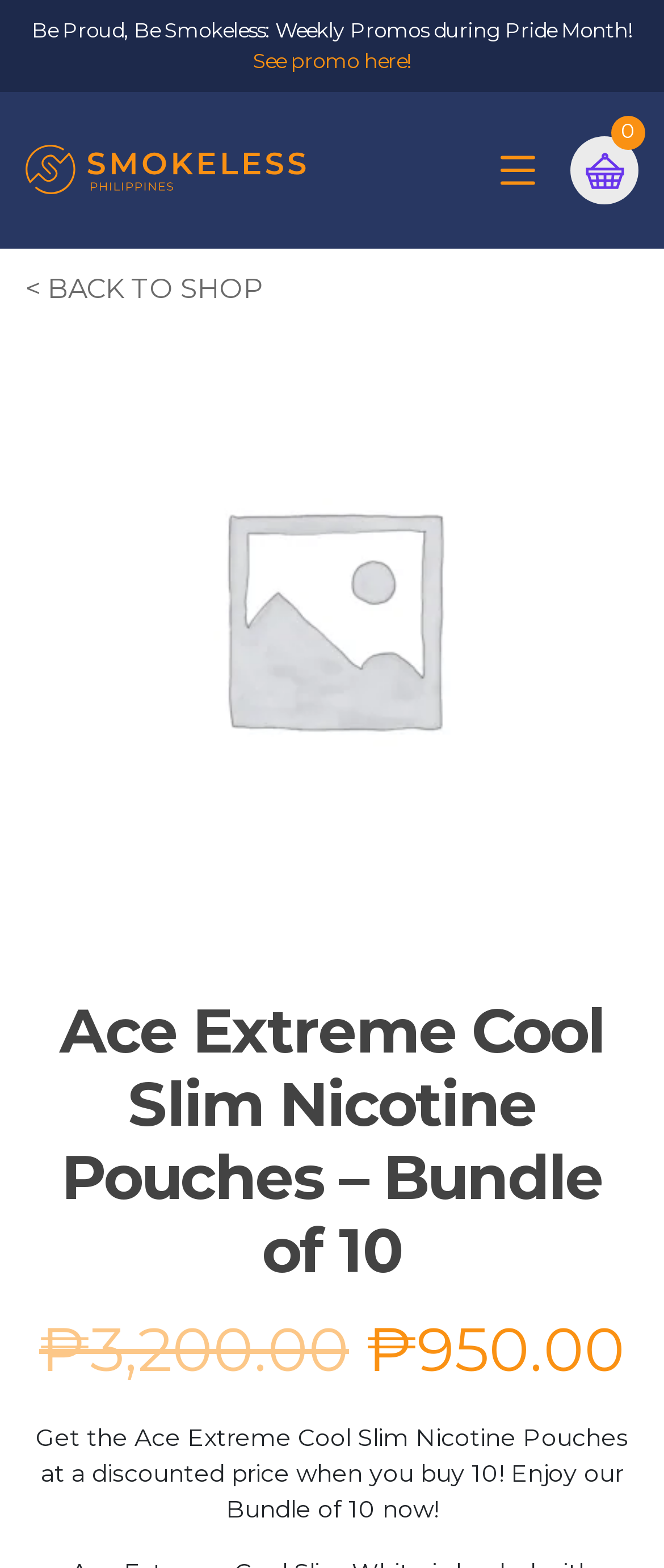For the following element description, predict the bounding box coordinates in the format (top-left x, top-left y, bottom-right x, bottom-right y). All values should be floating point numbers between 0 and 1. Description: alt="Smokeless Philippines logo"

[0.038, 0.093, 0.462, 0.124]